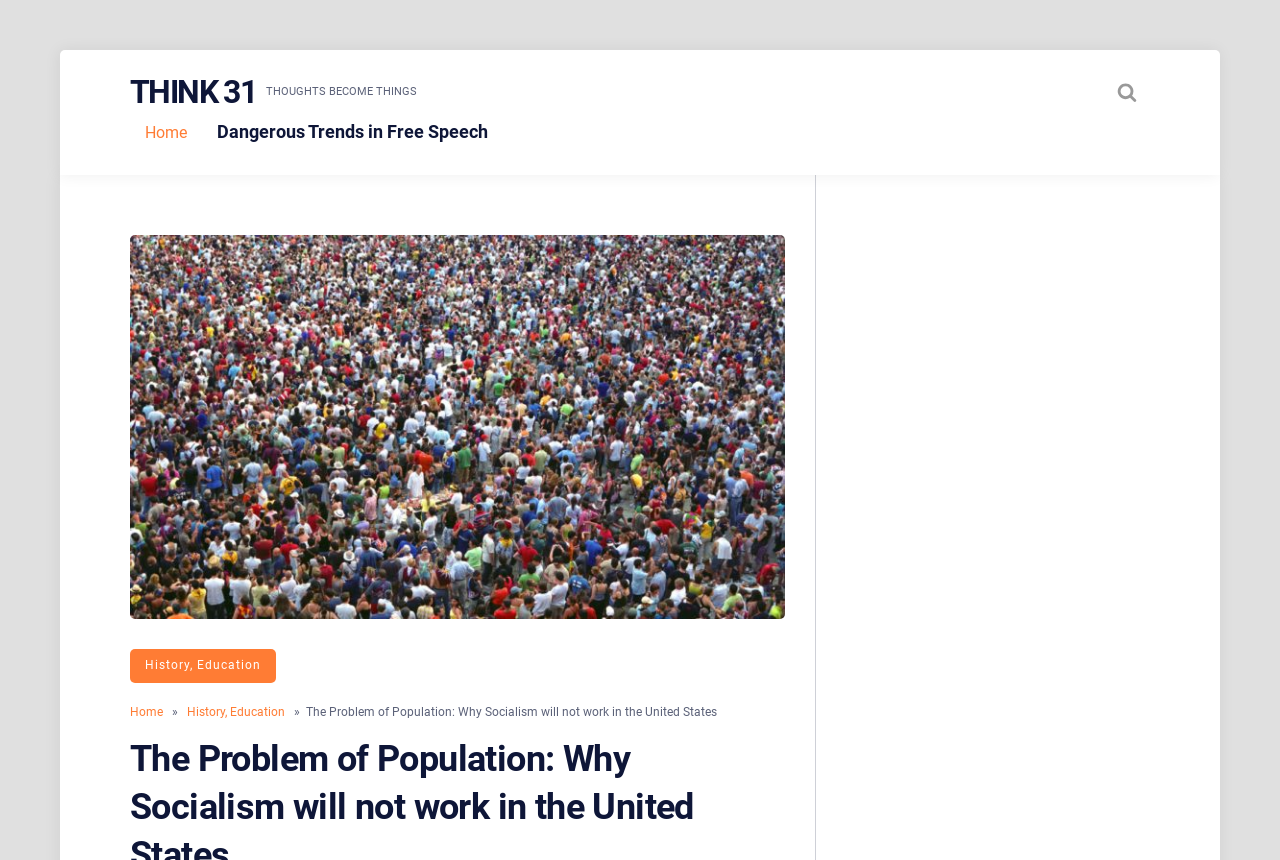Provide the bounding box coordinates in the format (top-left x, top-left y, bottom-right x, bottom-right y). All values are floating point numbers between 0 and 1. Determine the bounding box coordinate of the UI element described as: Think 31

[0.102, 0.085, 0.2, 0.129]